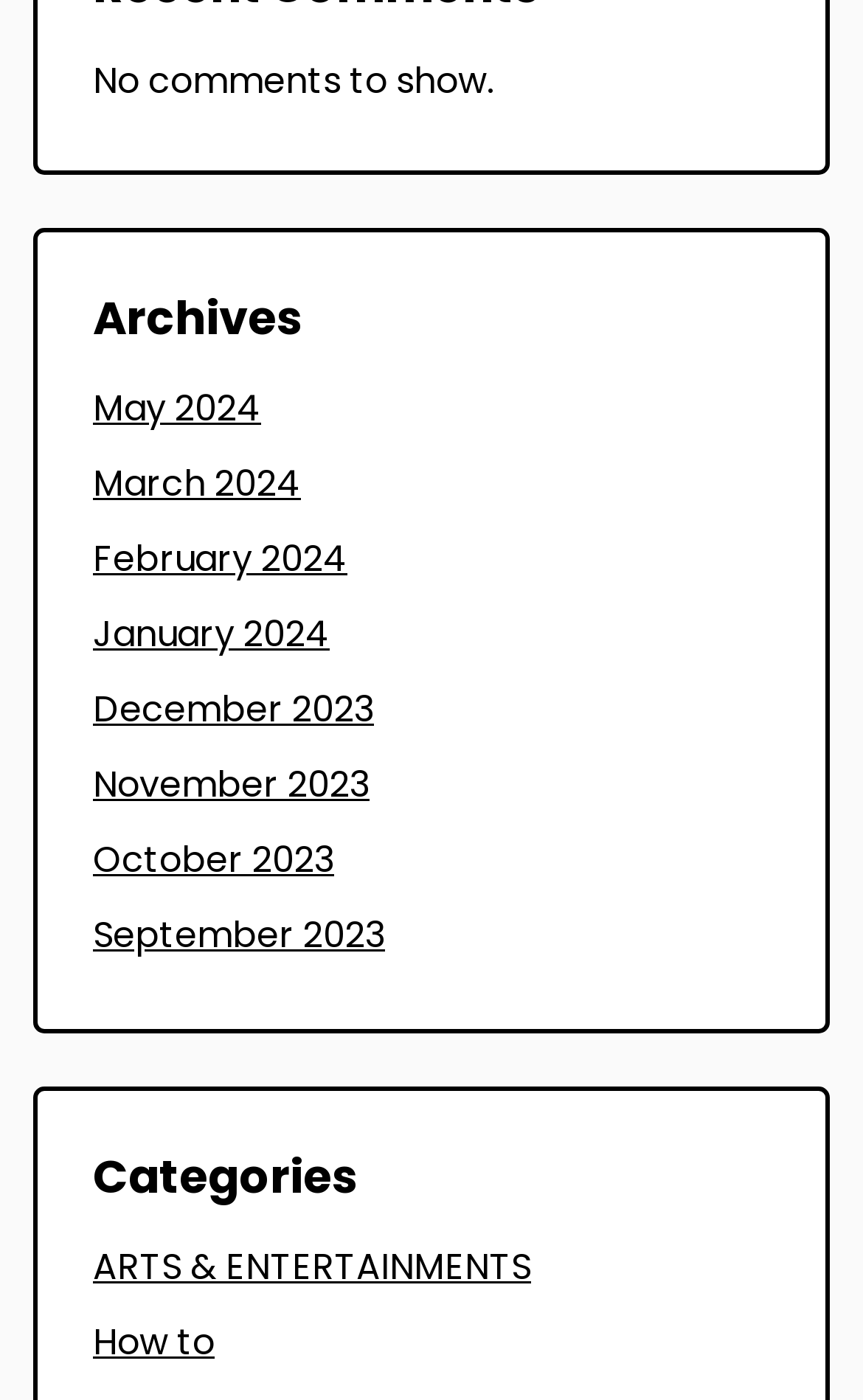How many months are listed in the Archives section?
Please use the visual content to give a single word or phrase answer.

9